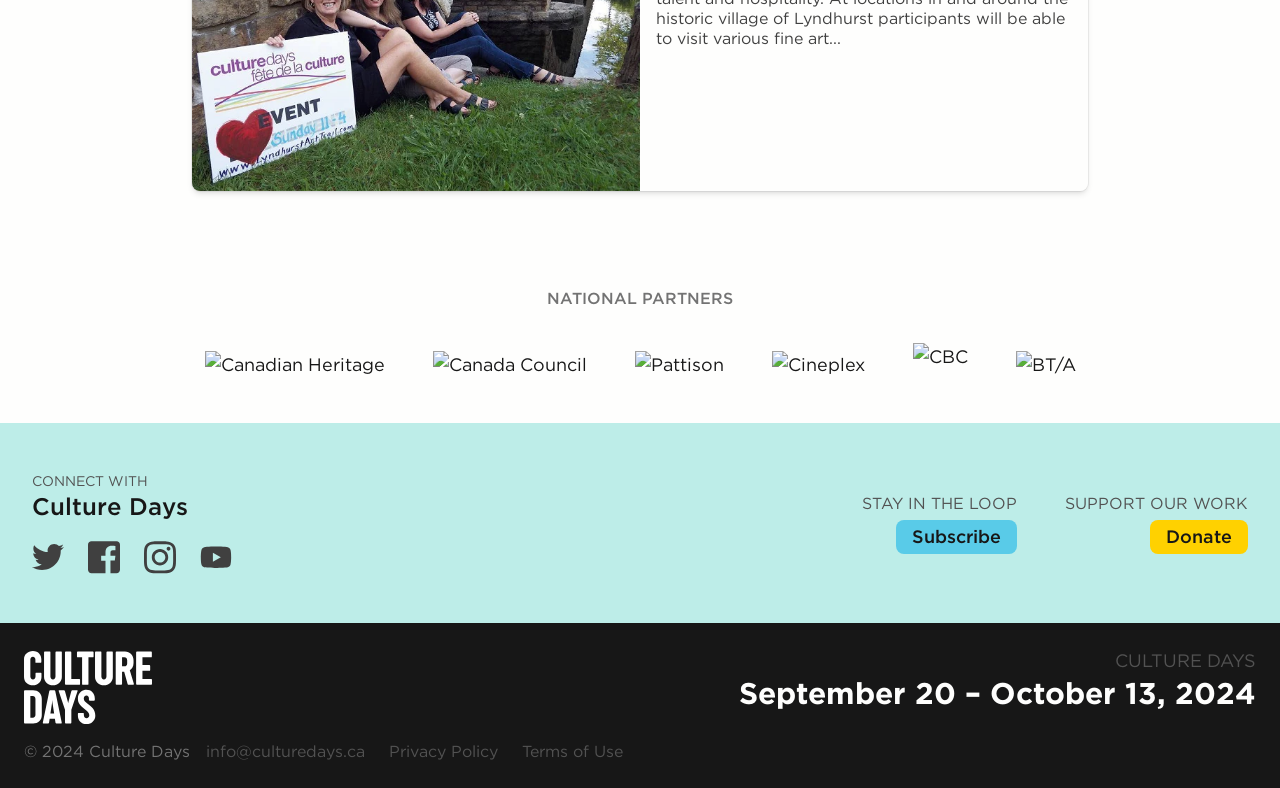What is the copyright year of the webpage?
Please use the image to provide a one-word or short phrase answer.

2024